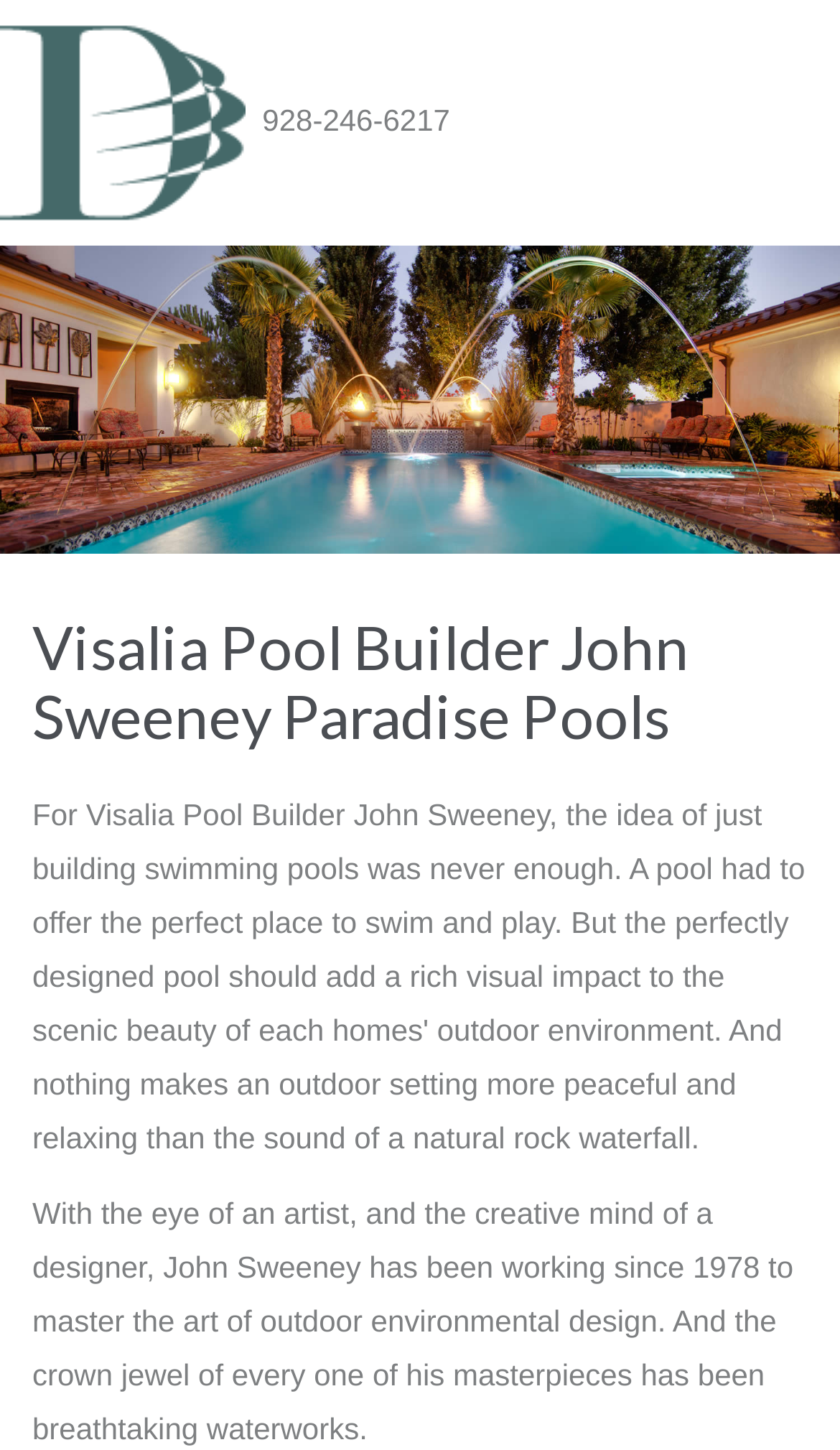Generate an in-depth caption that captures all aspects of the webpage.

The webpage is about Paradise Pools, a pool builder company in Visalia, with a focus on John Sweeney, the pool designer. At the top left corner, there is a link to go back to the previous page. Next to it, there is a phone number, 928-246-6217, displayed prominently. 

Below these elements, there is a large horizontal banner that spans the entire width of the page, featuring the company name "Paradise Pools" in text and an image. 

Underneath the banner, there is a heading that reads "Visalia Pool Builder John Sweeney Paradise Pools", which is also a clickable link. 

Below the heading, there is a paragraph of text that describes John Sweeney's experience and expertise in outdoor environmental design, highlighting his focus on creating breathtaking waterworks. This text is positioned near the bottom of the page, taking up most of the width.